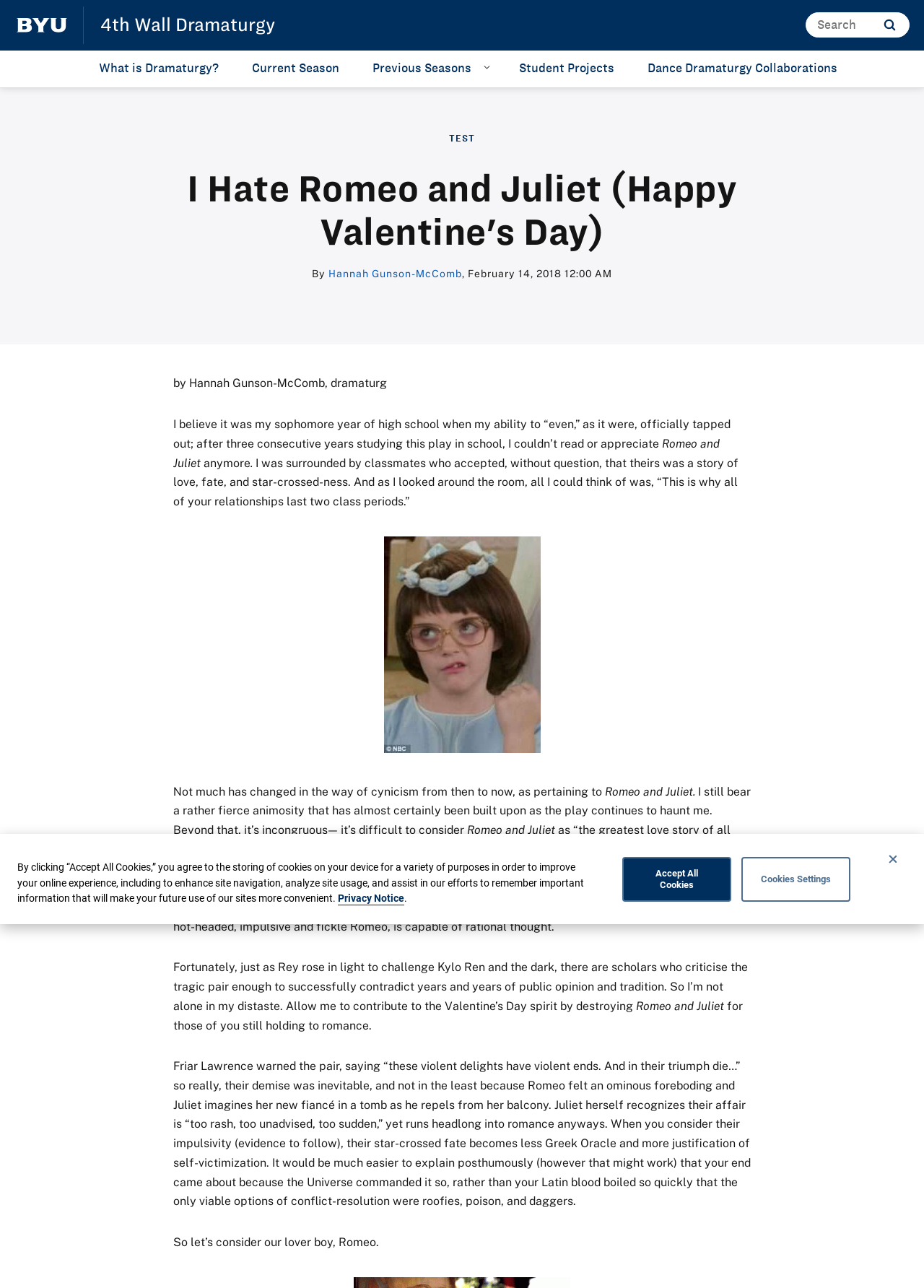Find the bounding box coordinates for the area you need to click to carry out the instruction: "Read about what is Dramaturgy". The coordinates should be four float numbers between 0 and 1, indicated as [left, top, right, bottom].

[0.09, 0.04, 0.254, 0.068]